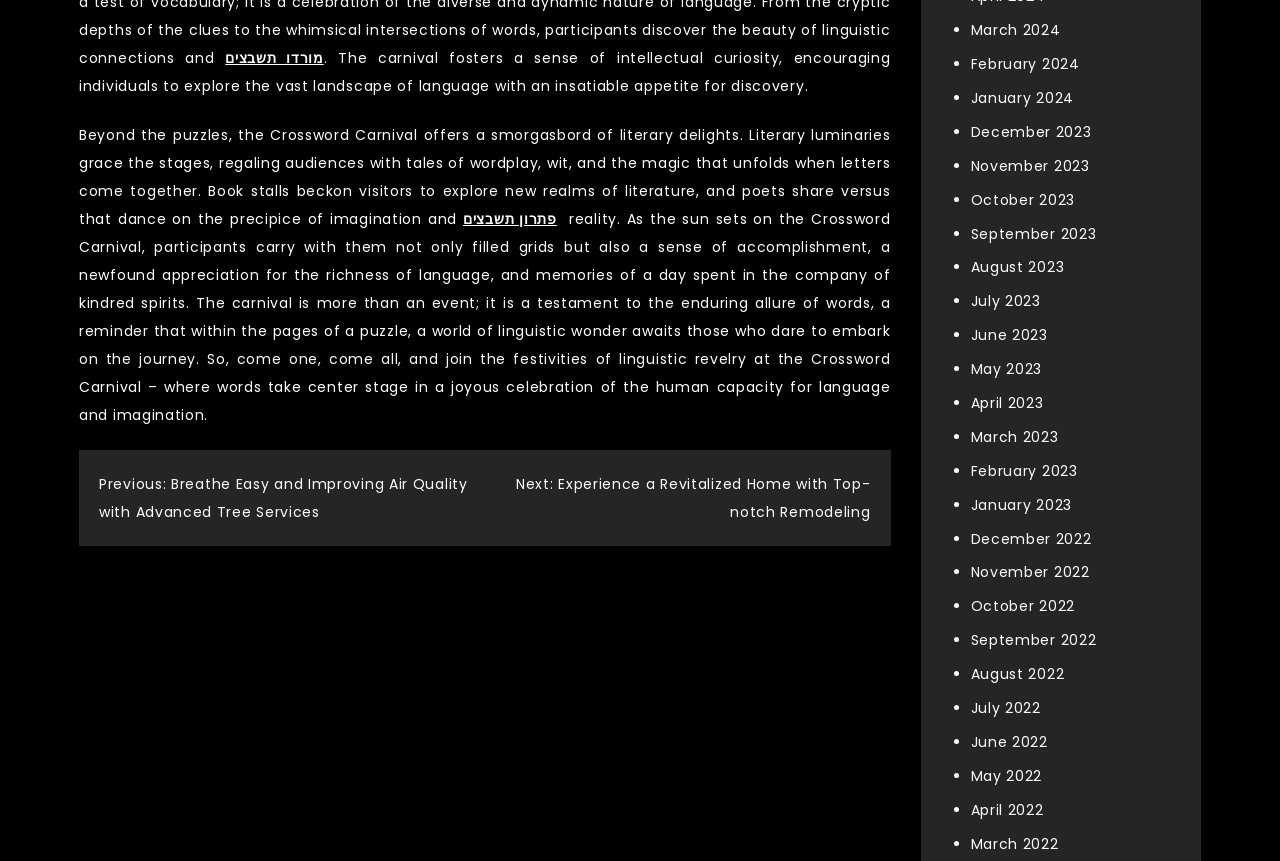What is the purpose of the Crossword Carnival?
Answer the question with a thorough and detailed explanation.

According to the text, the Crossword Carnival is more than an event; it is a testament to the enduring allure of words, a reminder that within the pages of a puzzle, a world of linguistic wonder awaits those who dare to embark on the journey.